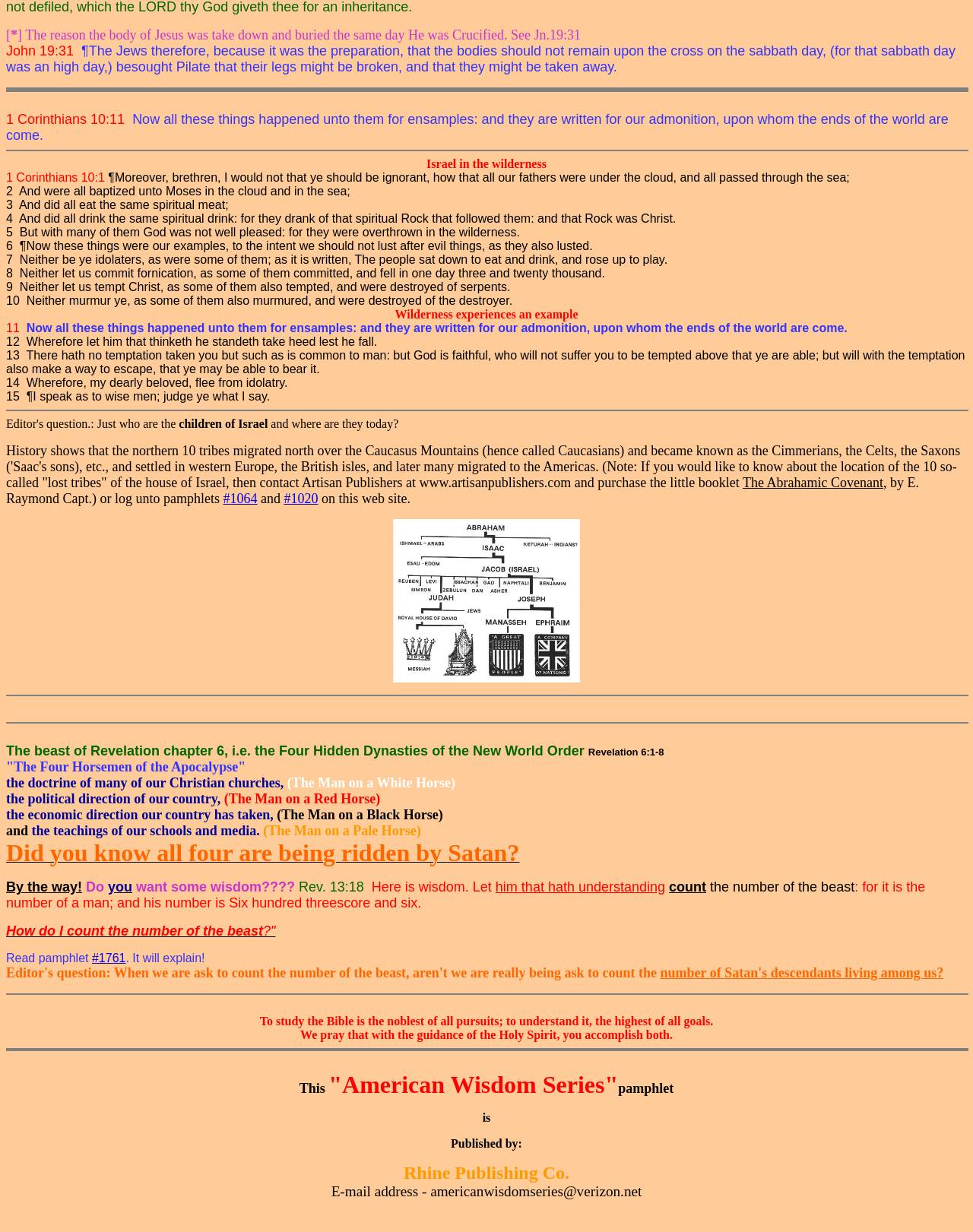Based on the element description #1020, identify the bounding box coordinates for the UI element. The coordinates should be in the format (top-left x, top-left y, bottom-right x, bottom-right y) and within the 0 to 1 range.

[0.292, 0.399, 0.327, 0.411]